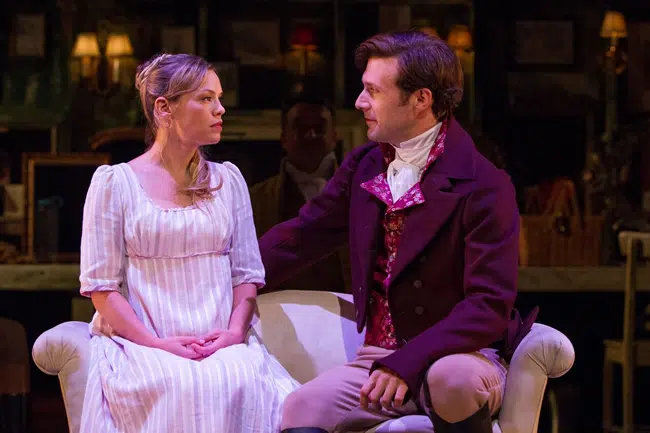Use a single word or phrase to answer this question: 
What is the color of John Willoughby's coat?

Burgundy